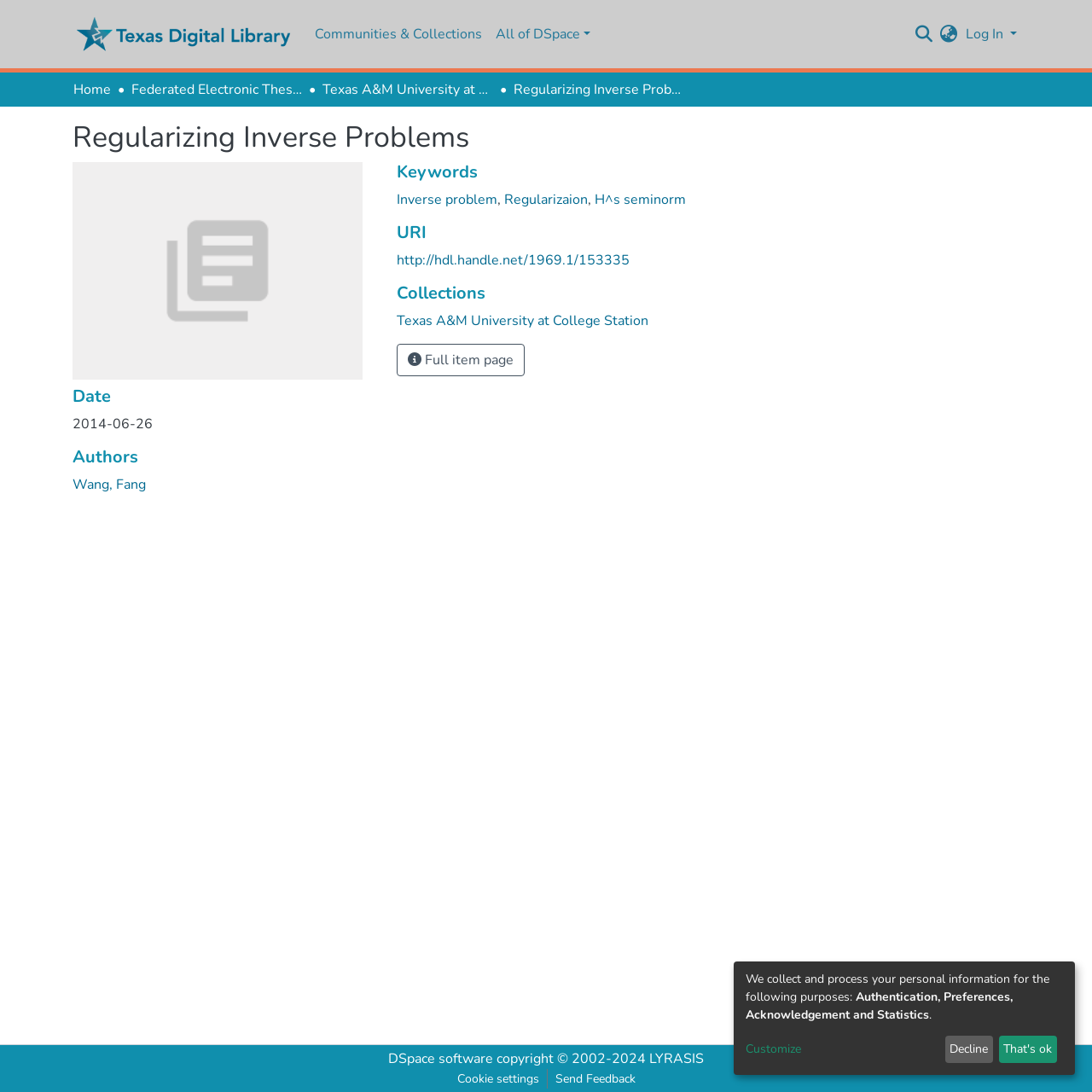Pinpoint the bounding box coordinates of the element to be clicked to execute the instruction: "Log in to the system".

[0.882, 0.016, 0.934, 0.046]